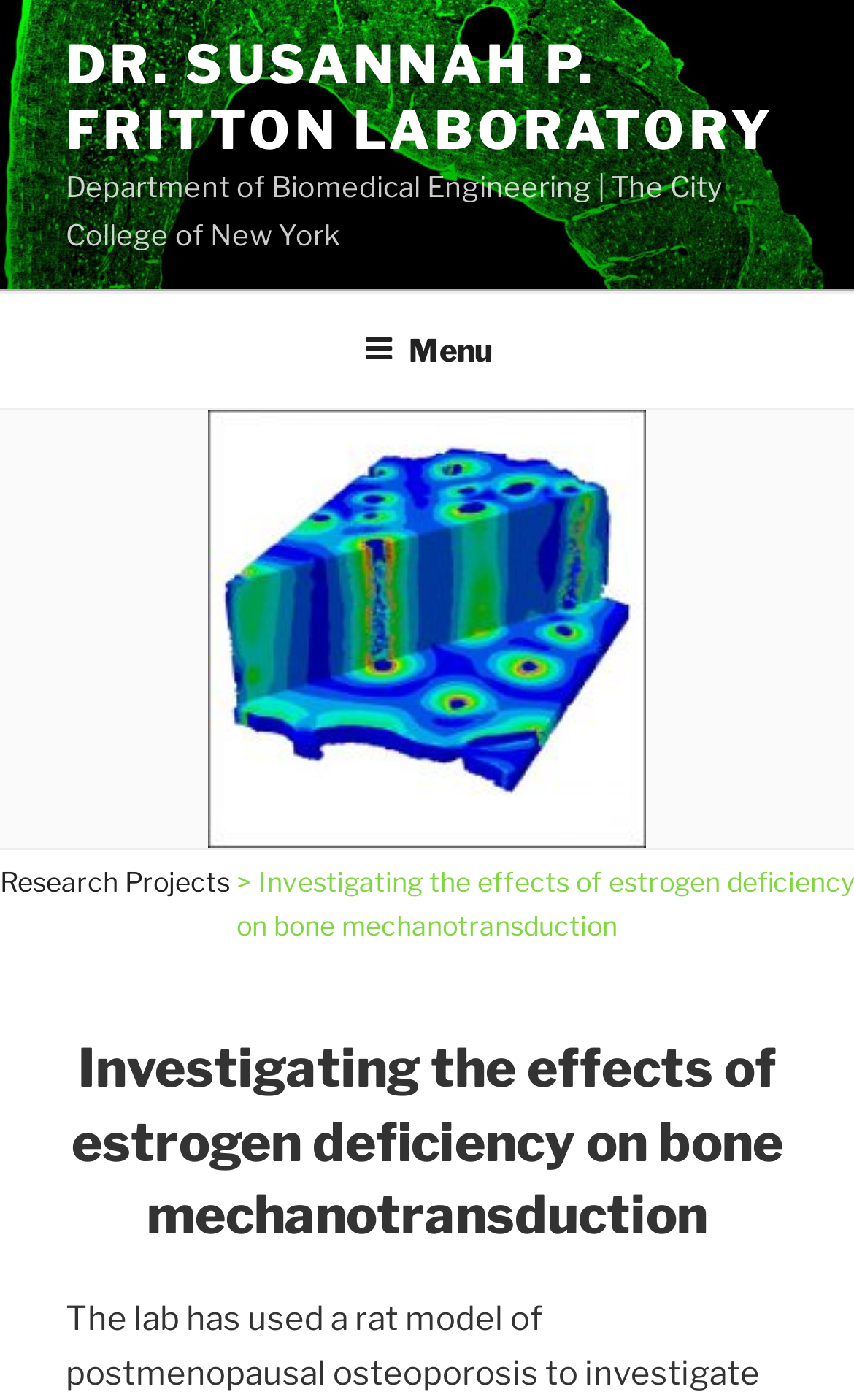Locate the heading on the webpage and return its text.

Investigating the effects of estrogen deficiency on bone mechanotransduction